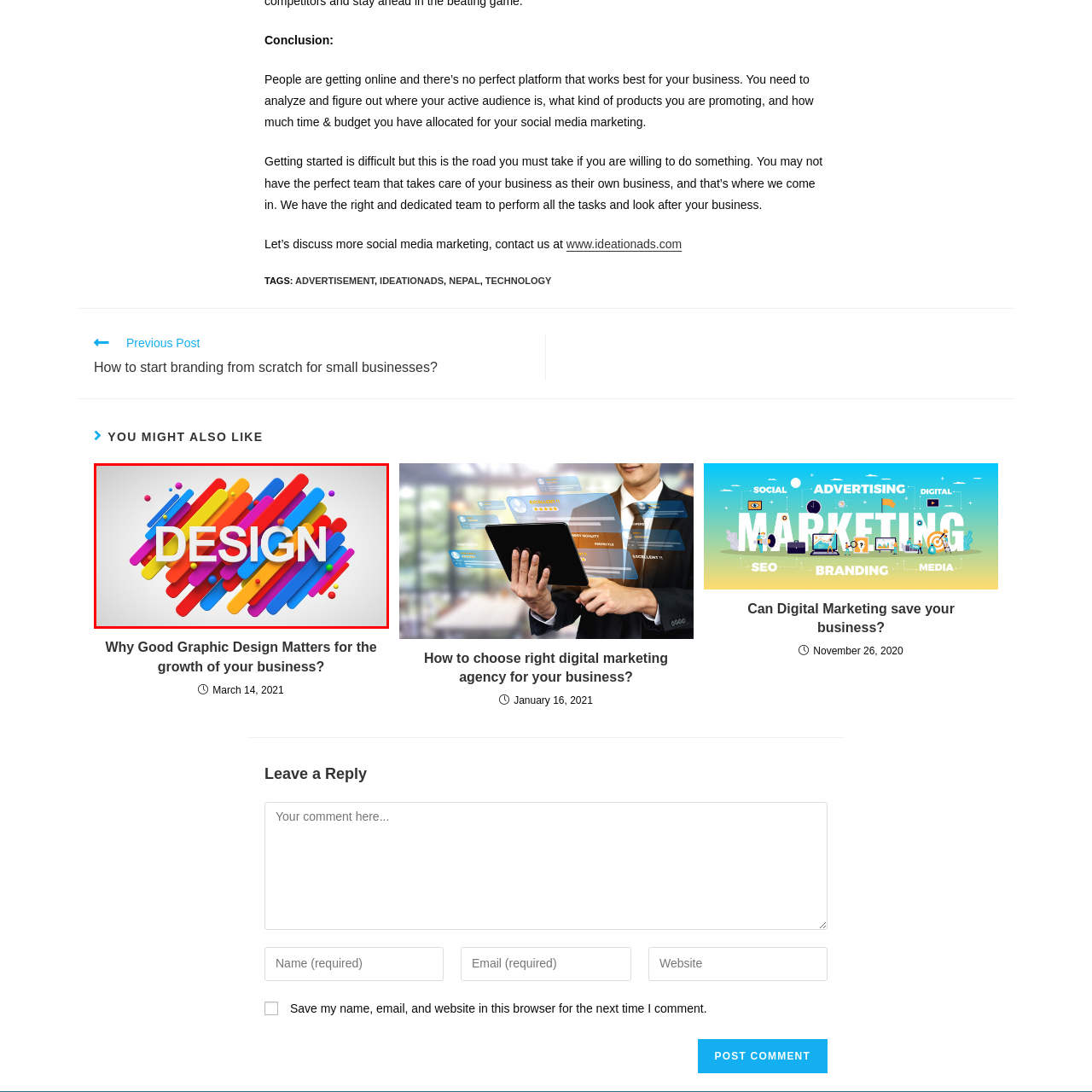What theme does the overall composition convey?
Focus on the red-bounded area of the image and reply with one word or a short phrase.

Modernity and innovation